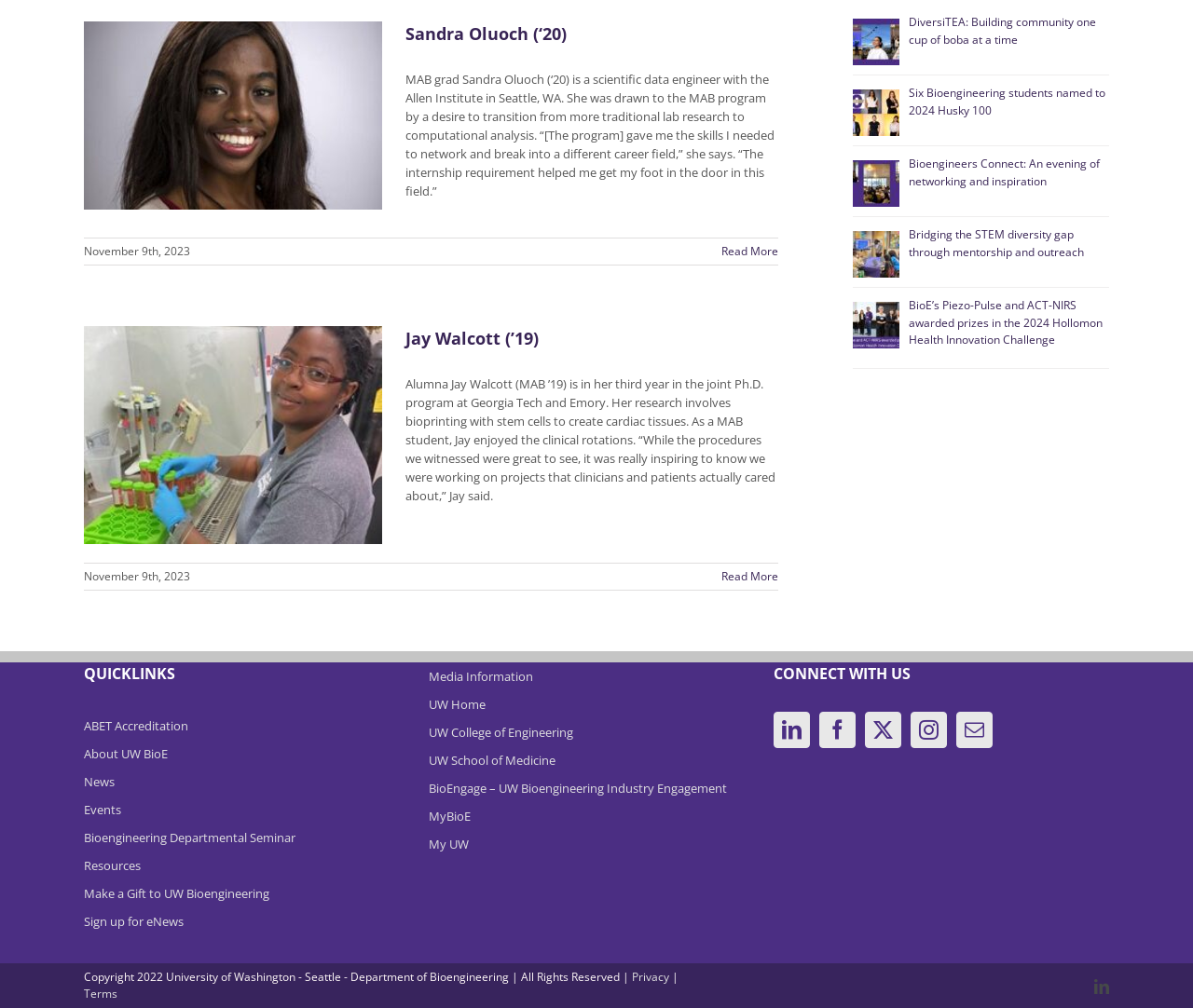What is the name of the event where BioE's Piezo-Pulse and ACT-NIRS were awarded prizes? Using the information from the screenshot, answer with a single word or phrase.

2024 Hollomon Health Innovation Challenge